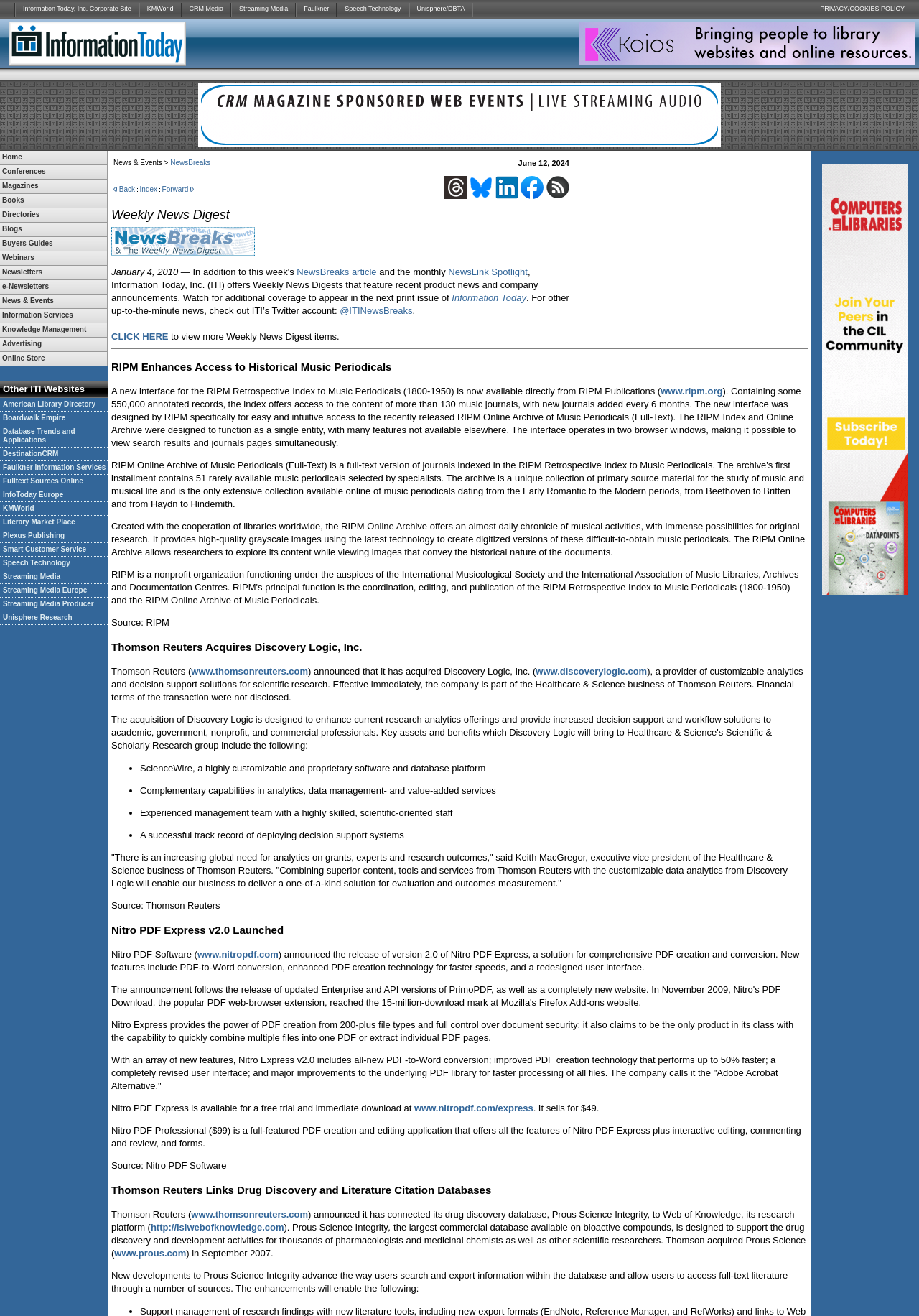Answer the following in one word or a short phrase: 
What is the second item in the list of magazines?

None